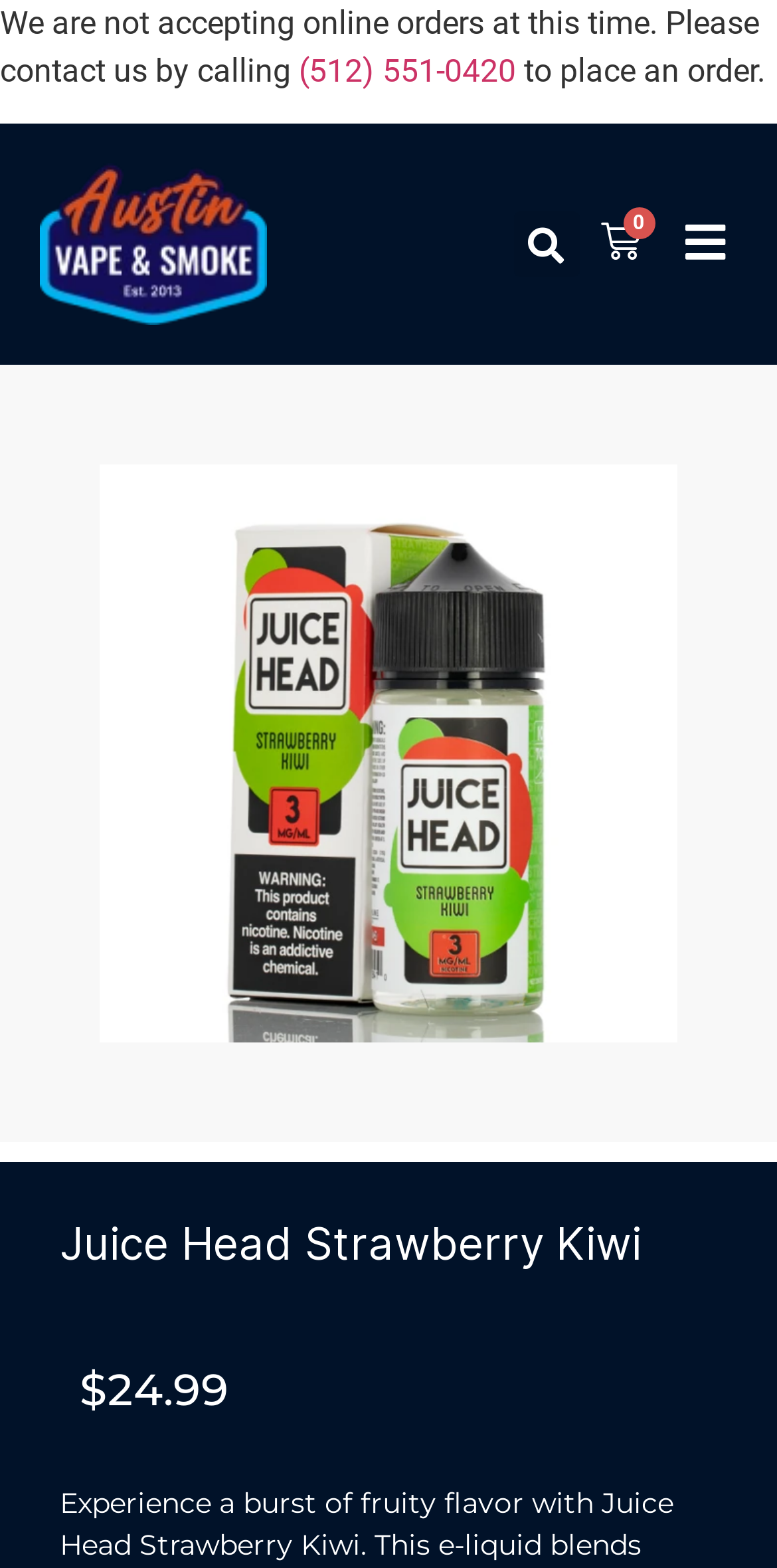What is the price of Juice Head Strawberry Kiwi?
Can you give a detailed and elaborate answer to the question?

I found the price by looking at the static text elements near the product name 'Juice Head Strawberry Kiwi' and found the price listed as '$24.99'.